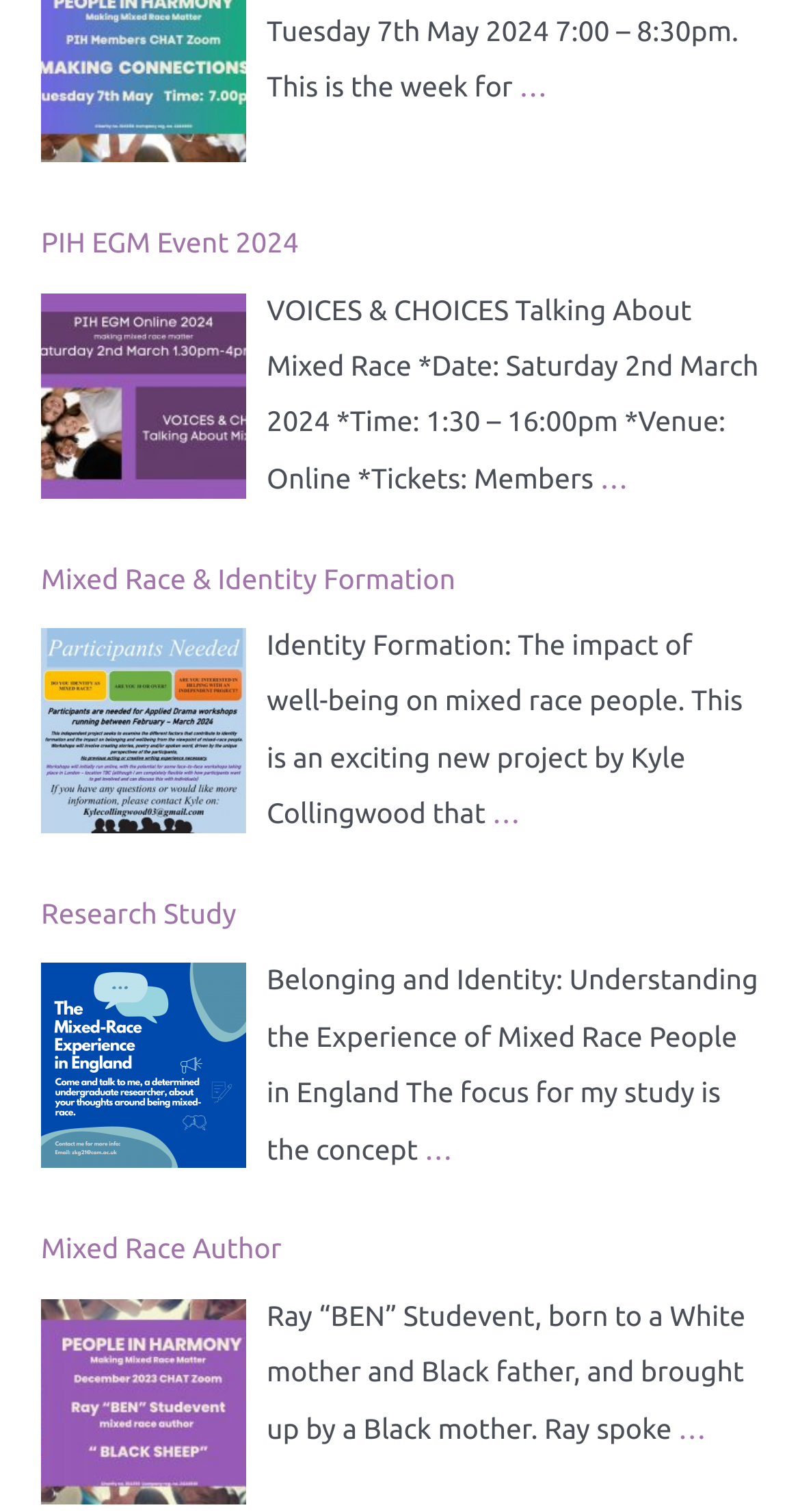Locate the bounding box coordinates of the area that needs to be clicked to fulfill the following instruction: "Explore Mixed Race & Identity Formation". The coordinates should be in the format of four float numbers between 0 and 1, namely [left, top, right, bottom].

[0.051, 0.365, 0.949, 0.402]